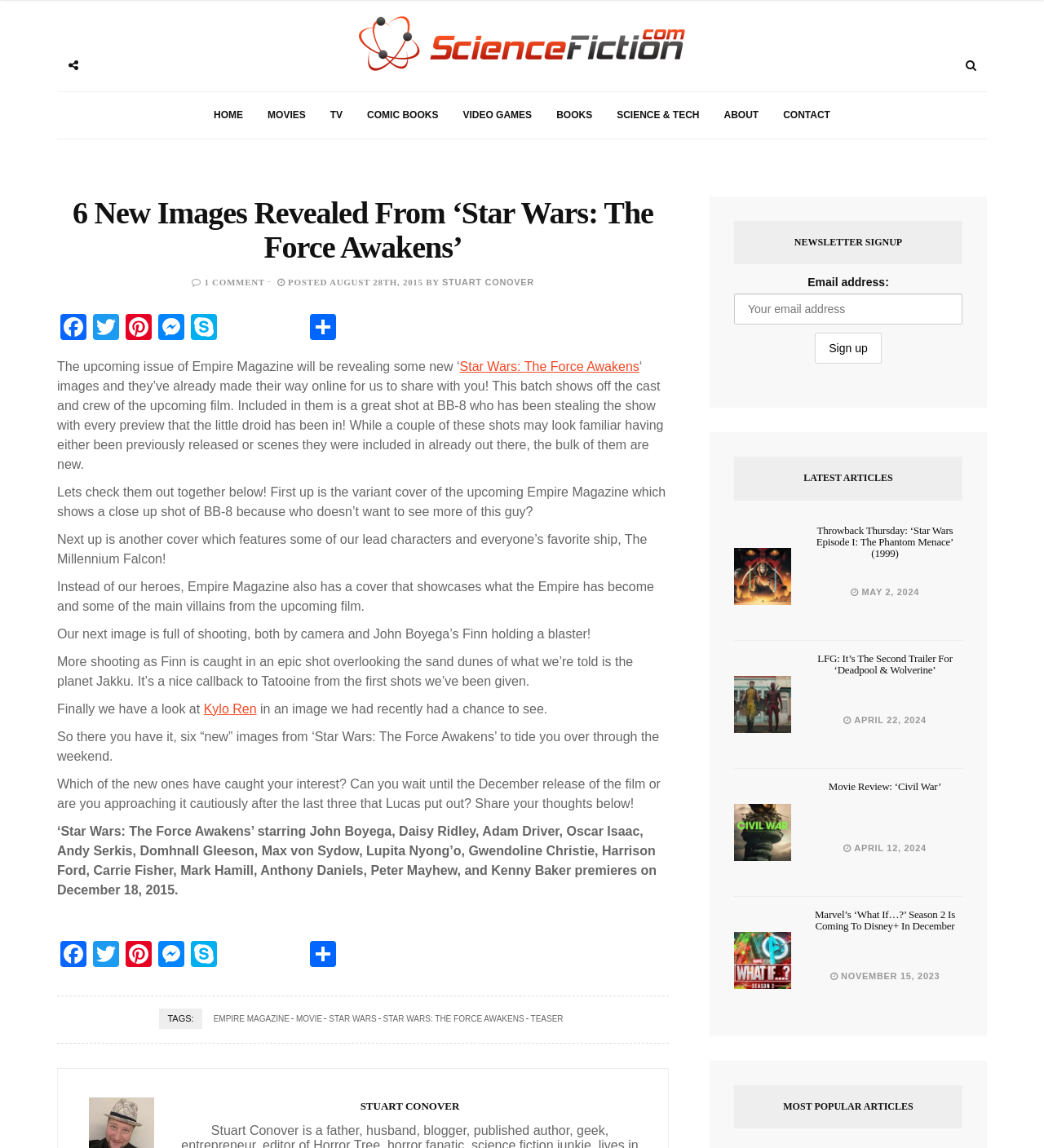Please locate the clickable area by providing the bounding box coordinates to follow this instruction: "Share the post".

[0.294, 0.819, 0.325, 0.846]